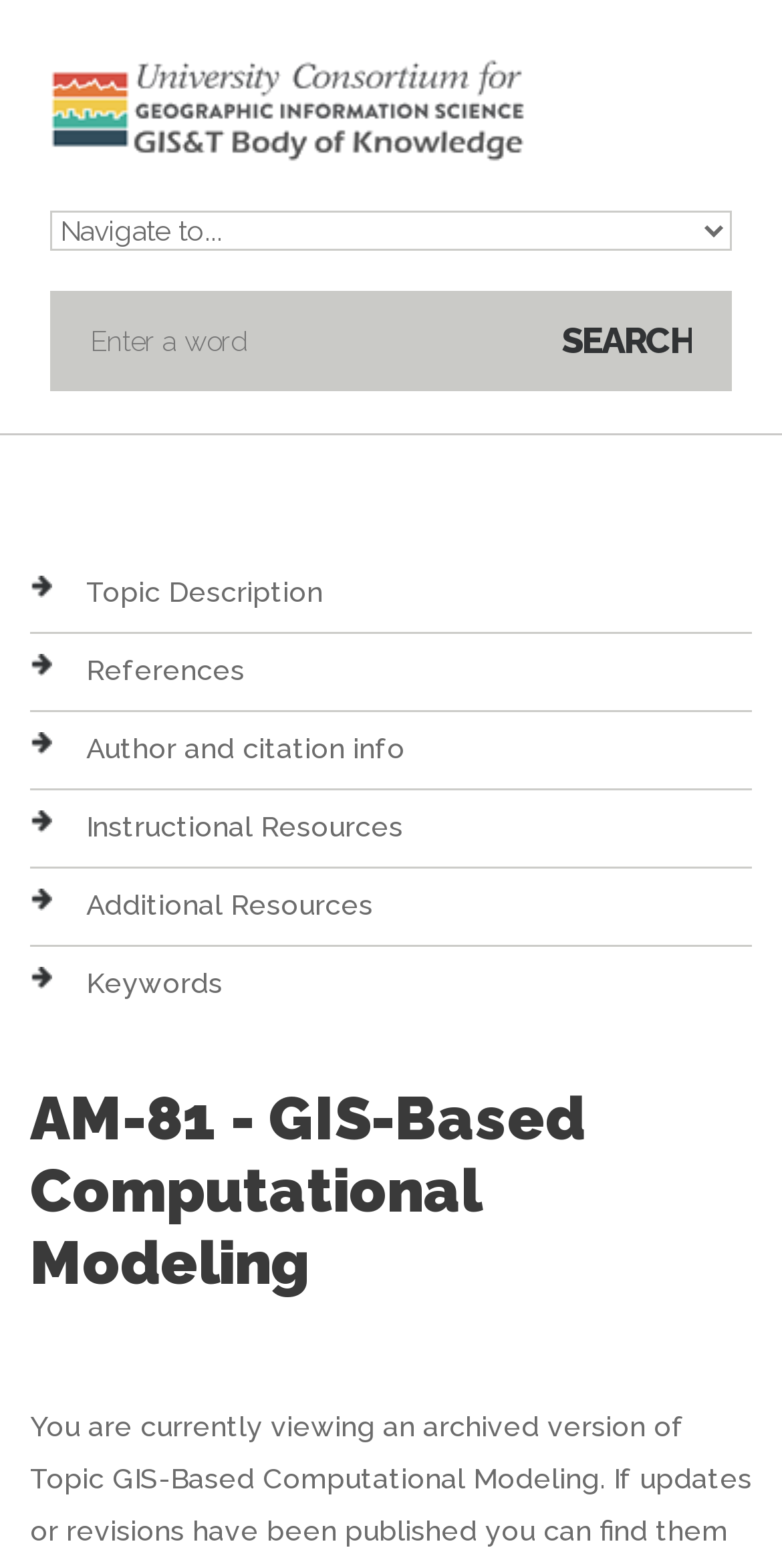Identify the bounding box coordinates of the section to be clicked to complete the task described by the following instruction: "search for something". The coordinates should be four float numbers between 0 and 1, formatted as [left, top, right, bottom].

[0.115, 0.198, 0.692, 0.237]